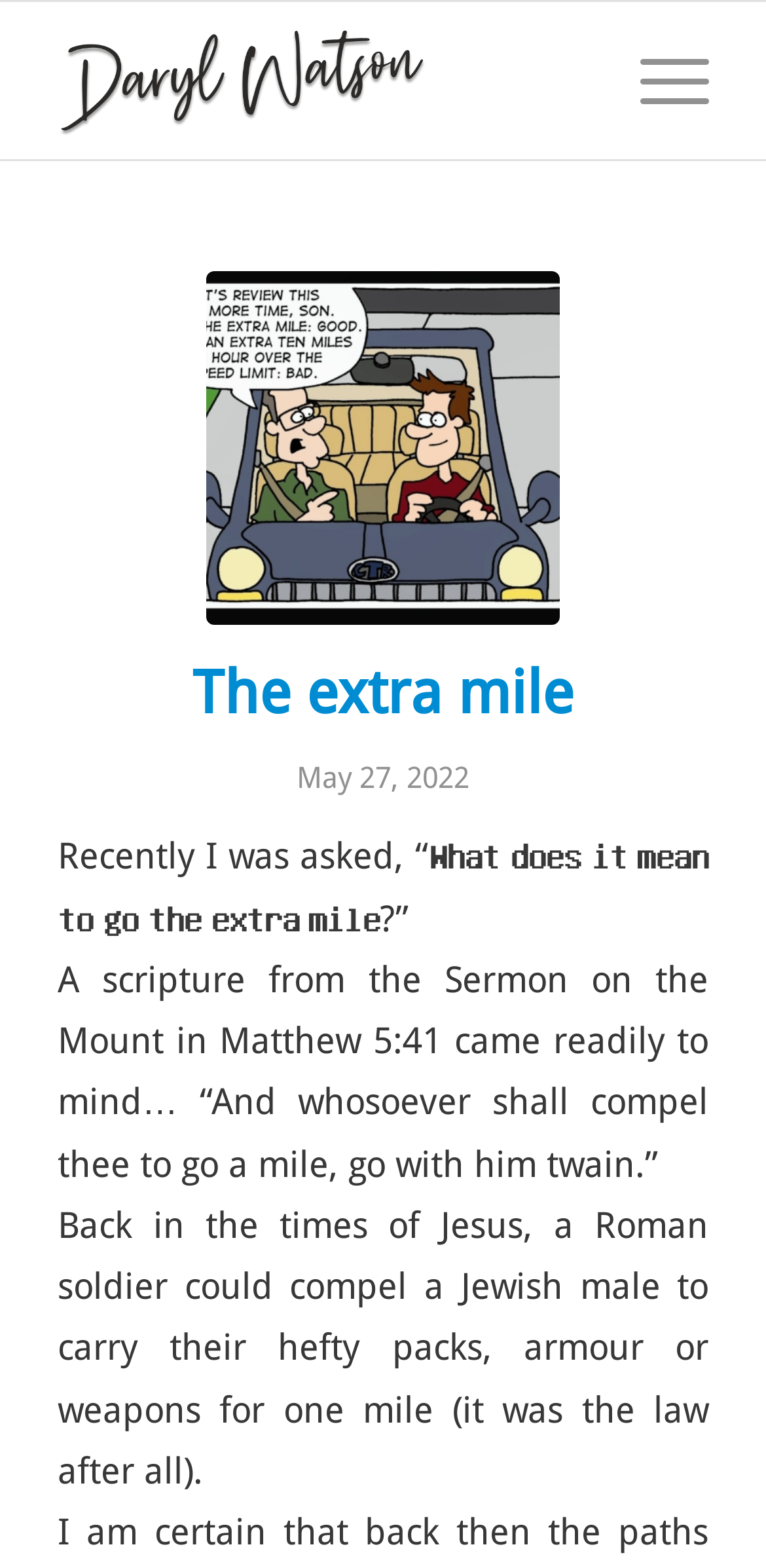Explain the webpage in detail.

The webpage is about a blog post titled "The extra mile" by Daryl Watson. At the top left, there is a logo or image of Daryl Watson, accompanied by a link to his name. On the top right, there is a menu link. 

Below the logo, there is a header section that spans the entire width of the page. It contains the title "The extra mile" and a timestamp "May 27, 2022" on the right side. 

The main content of the page is a series of paragraphs that start below the header section. The first paragraph begins with a question "What does it mean to go the extra mile?" and is followed by a scripture from the Sermon on the Mount in Matthew 5:41. The subsequent paragraphs explain the context of the scripture, specifically the law during the time of Jesus where a Roman soldier could compel a Jewish male to carry their heavy loads for one mile.